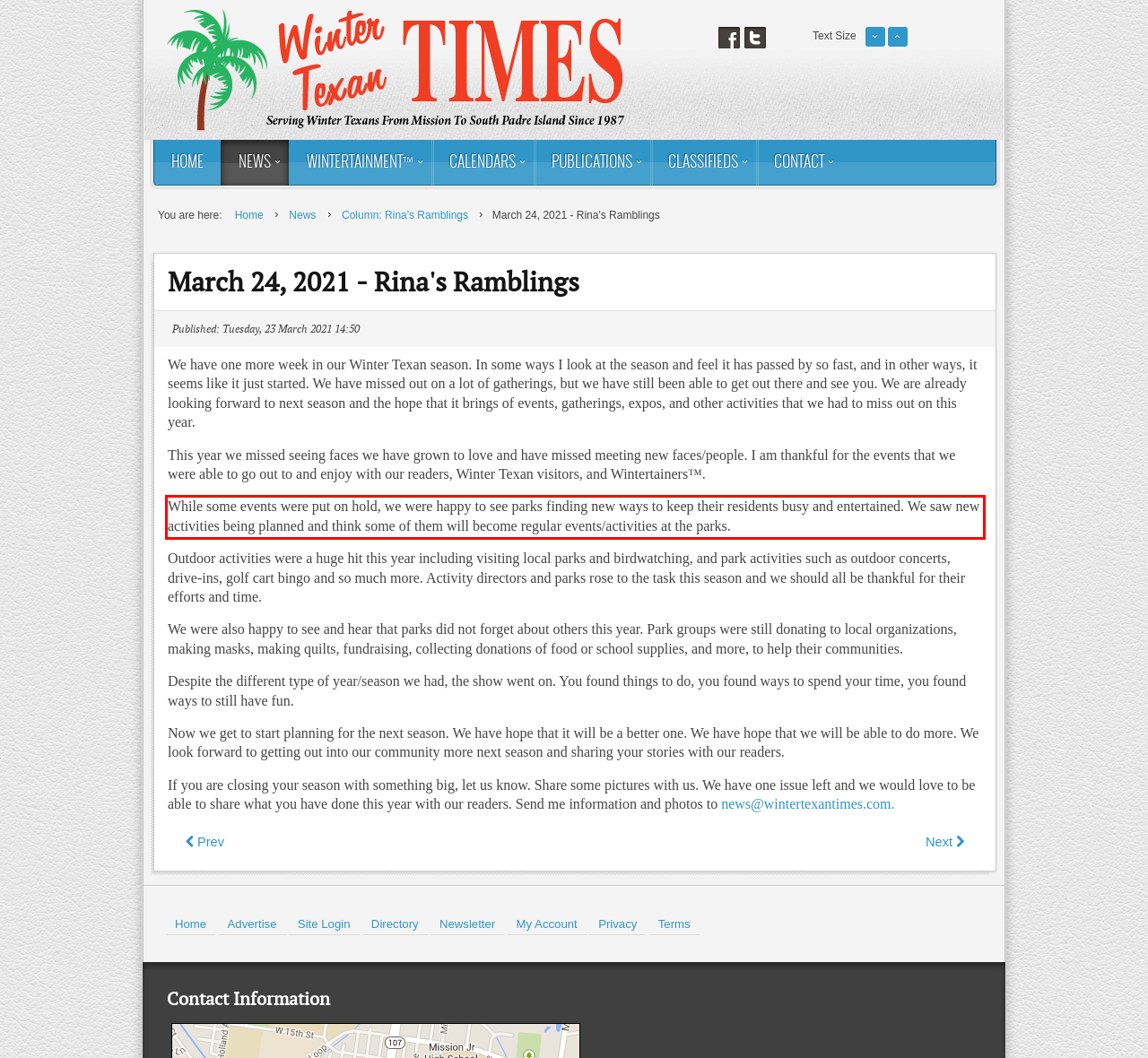Please recognize and transcribe the text located inside the red bounding box in the webpage image.

While some events were put on hold, we were happy to see parks finding new ways to keep their residents busy and entertained. We saw new activities being planned and think some of them will become regular events/activities at the parks.